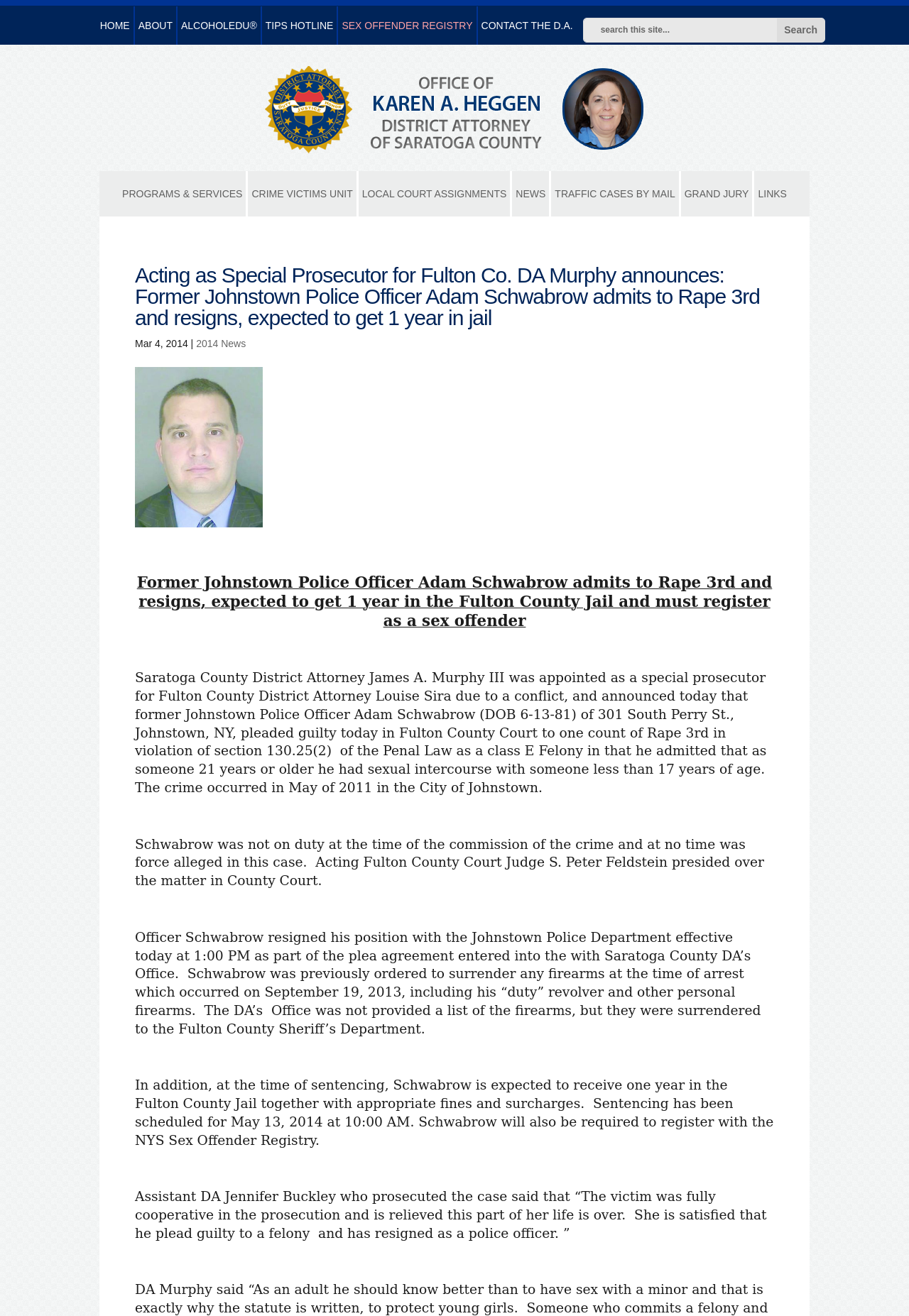Summarize the webpage in an elaborate manner.

This webpage appears to be a news article or press release from the Saratoga County District Attorney's office. At the top of the page, there is a navigation menu with links to various sections, including "HOME", "ABOUT", "ALCOHOLEDU", "TIPS HOTLINE", "SEX OFFENDER REGISTRY", and "CONTACT THE D.A.". 

To the right of the navigation menu, there is a search bar with a textbox and a "Search" button. Below the search bar, there is an image of Karen and the Saratoga DA logo.

On the left side of the page, there is a list of links to various programs and services, including "PROGRAMS & SERVICES", "CRIME VICTIMS UNIT", "LOCAL COURT ASSIGNMENTS", "NEWS", "TRAFFIC CASES BY MAIL", "GRAND JURY", and "LINKS".

The main content of the page is a news article with a heading that announces the guilty plea of former Johnstown Police Officer Adam Schwabrow to Rape 3rd and his resignation. The article is dated March 4, 2014. The text describes the details of the crime, including the fact that Schwabrow had sexual intercourse with someone under 17 years of age in May 2011. It also mentions that Schwabrow was not on duty at the time of the crime and that no force was alleged.

The article goes on to describe the plea agreement, including Schwabrow's resignation from the Johnstown Police Department and his expected sentence of one year in the Fulton County Jail, as well as his requirement to register as a sex offender. The article also quotes Assistant DA Jennifer Buckley, who prosecuted the case, saying that the victim is relieved that the case is over and is satisfied with the outcome.

Overall, the webpage appears to be a formal news article or press release from the Saratoga County District Attorney's office, providing details about a specific criminal case and its outcome.